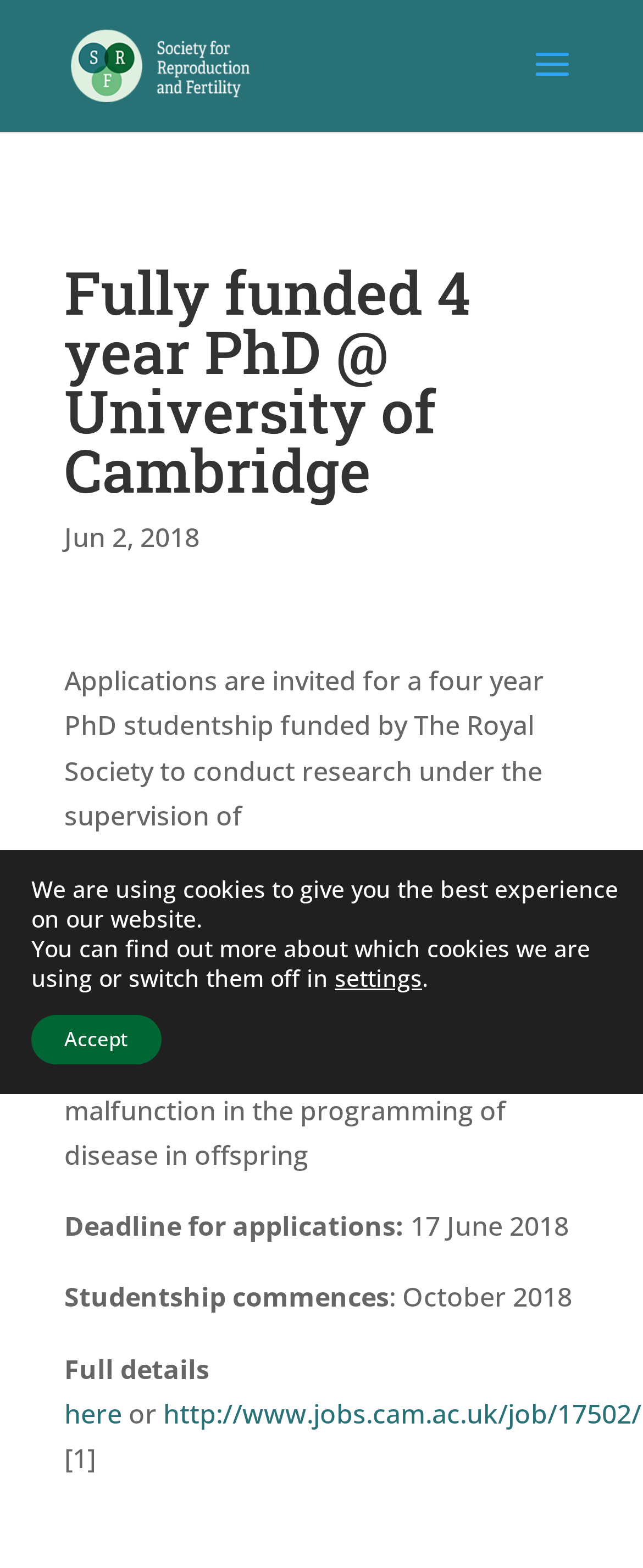Given the element description "alt="Society for Reproduction and Fertility"", identify the bounding box of the corresponding UI element.

[0.11, 0.029, 0.393, 0.051]